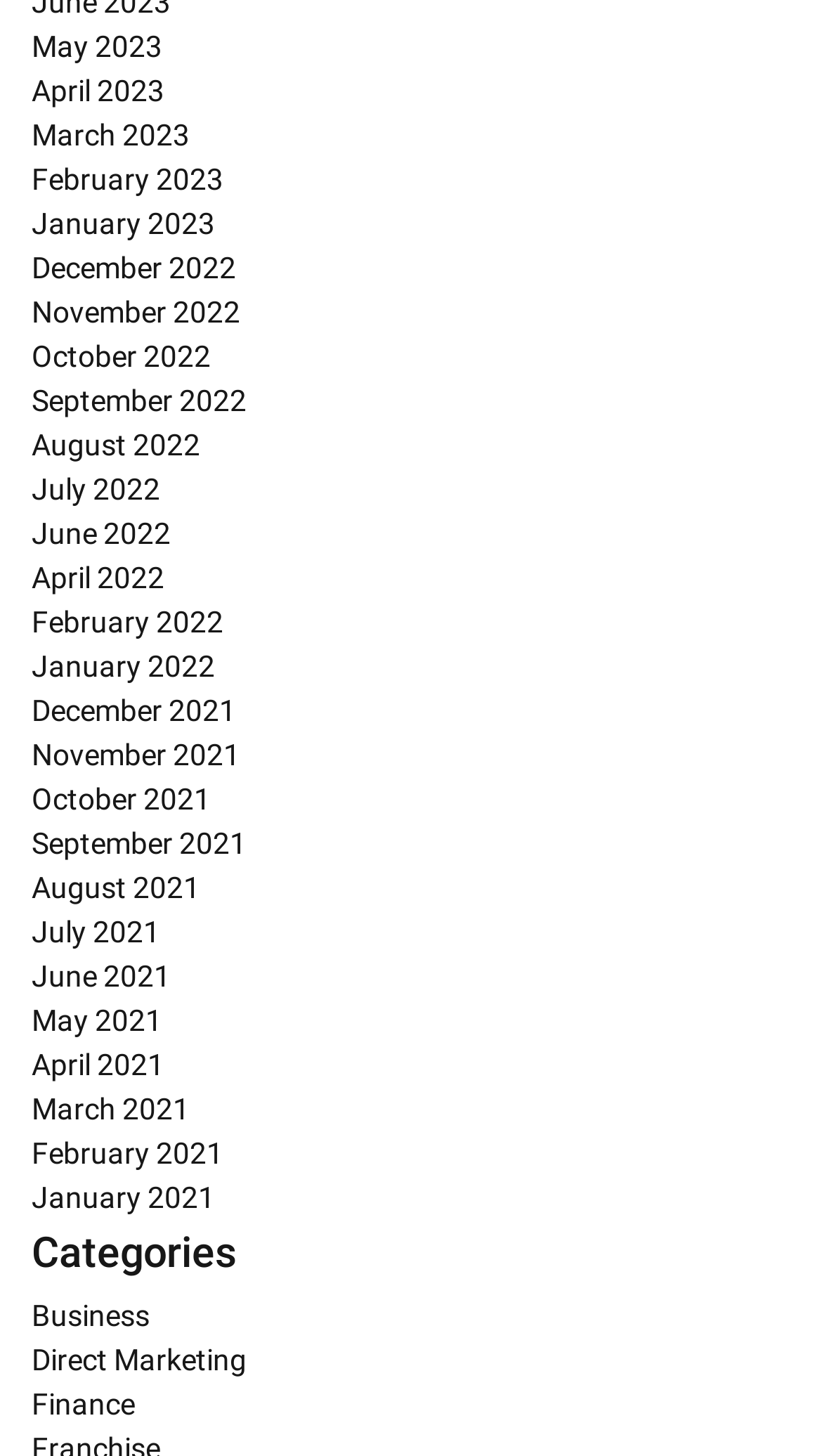Pinpoint the bounding box coordinates for the area that should be clicked to perform the following instruction: "Enter email address".

None